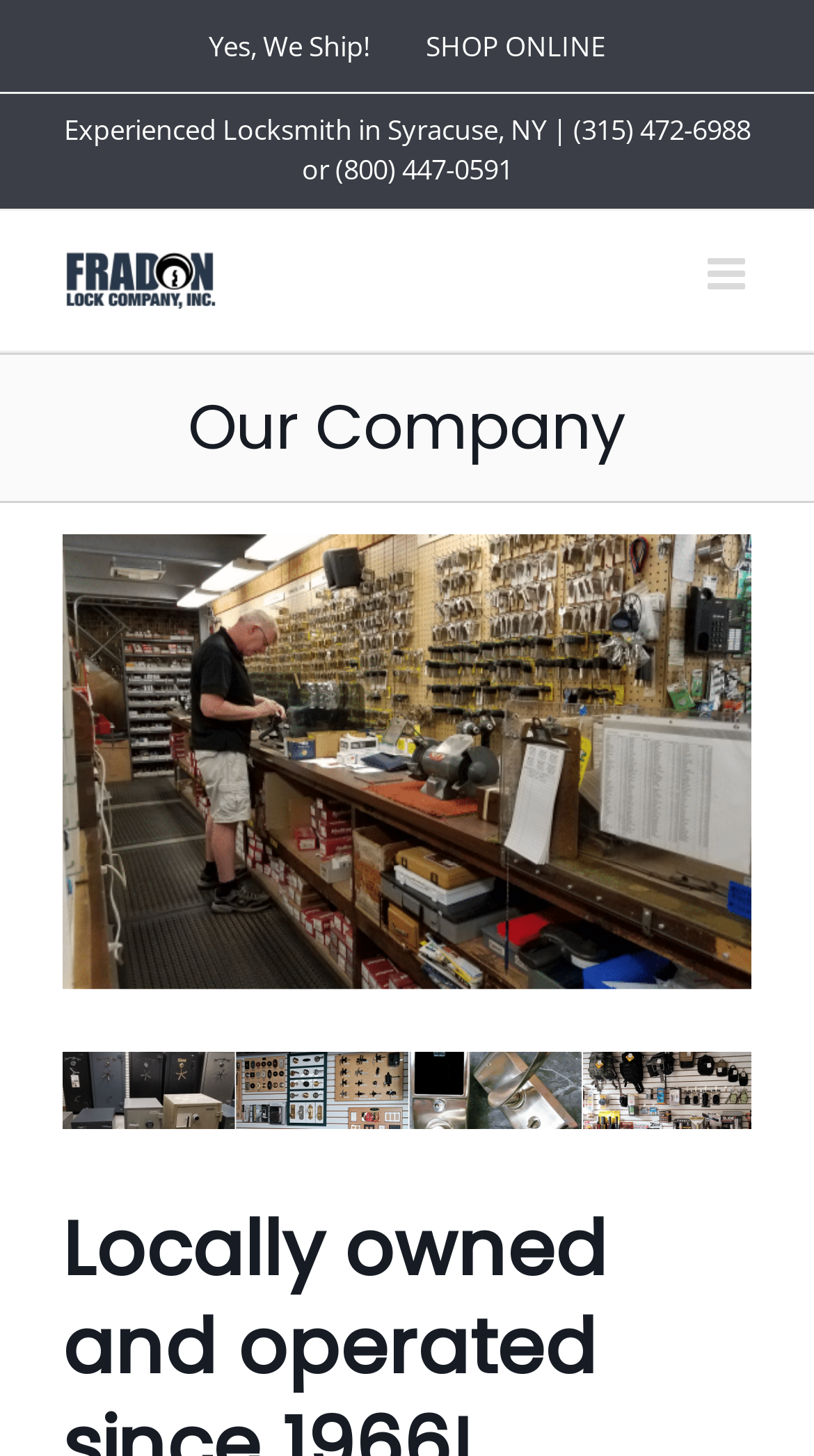From the webpage screenshot, identify the region described by aria-label="Toggle mobile menu". Provide the bounding box coordinates as (top-left x, top-left y, bottom-right x, bottom-right y), with each value being a floating point number between 0 and 1.

[0.869, 0.173, 0.923, 0.203]